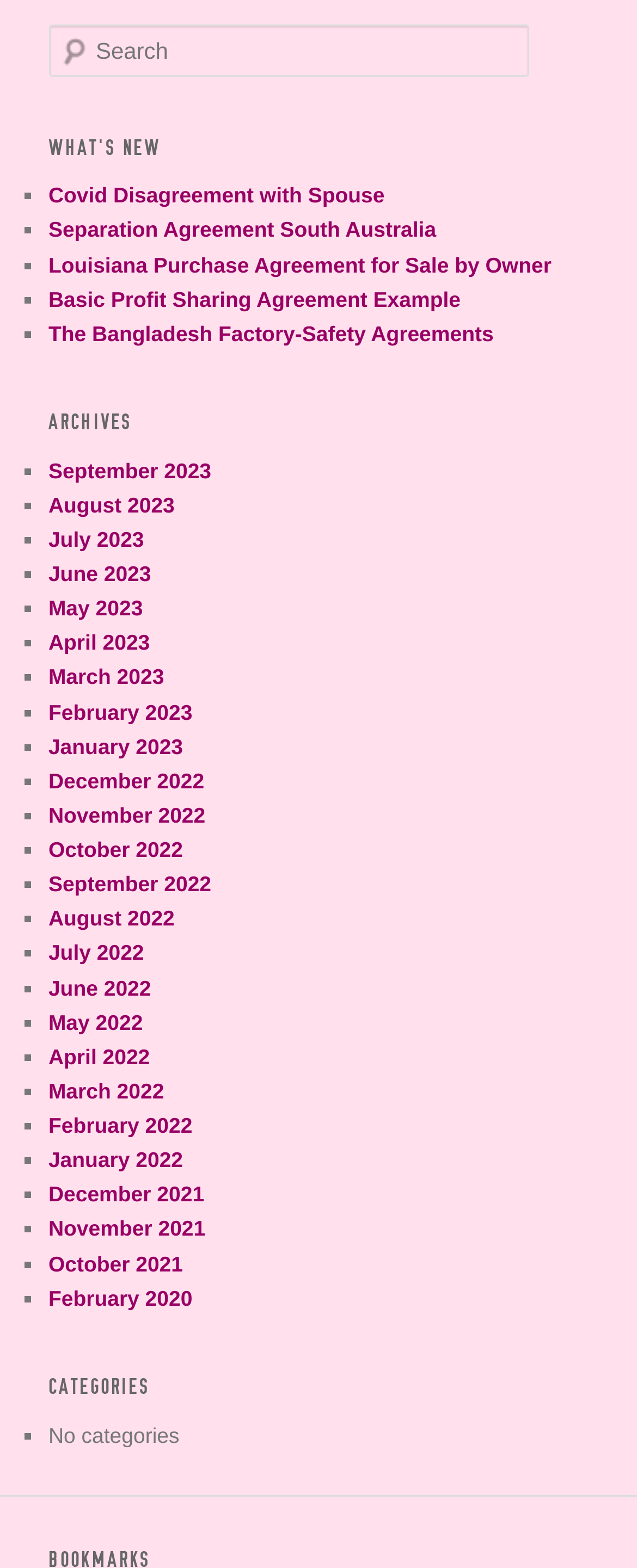Identify the bounding box coordinates of the clickable region to carry out the given instruction: "Search for something".

[0.076, 0.015, 0.832, 0.048]